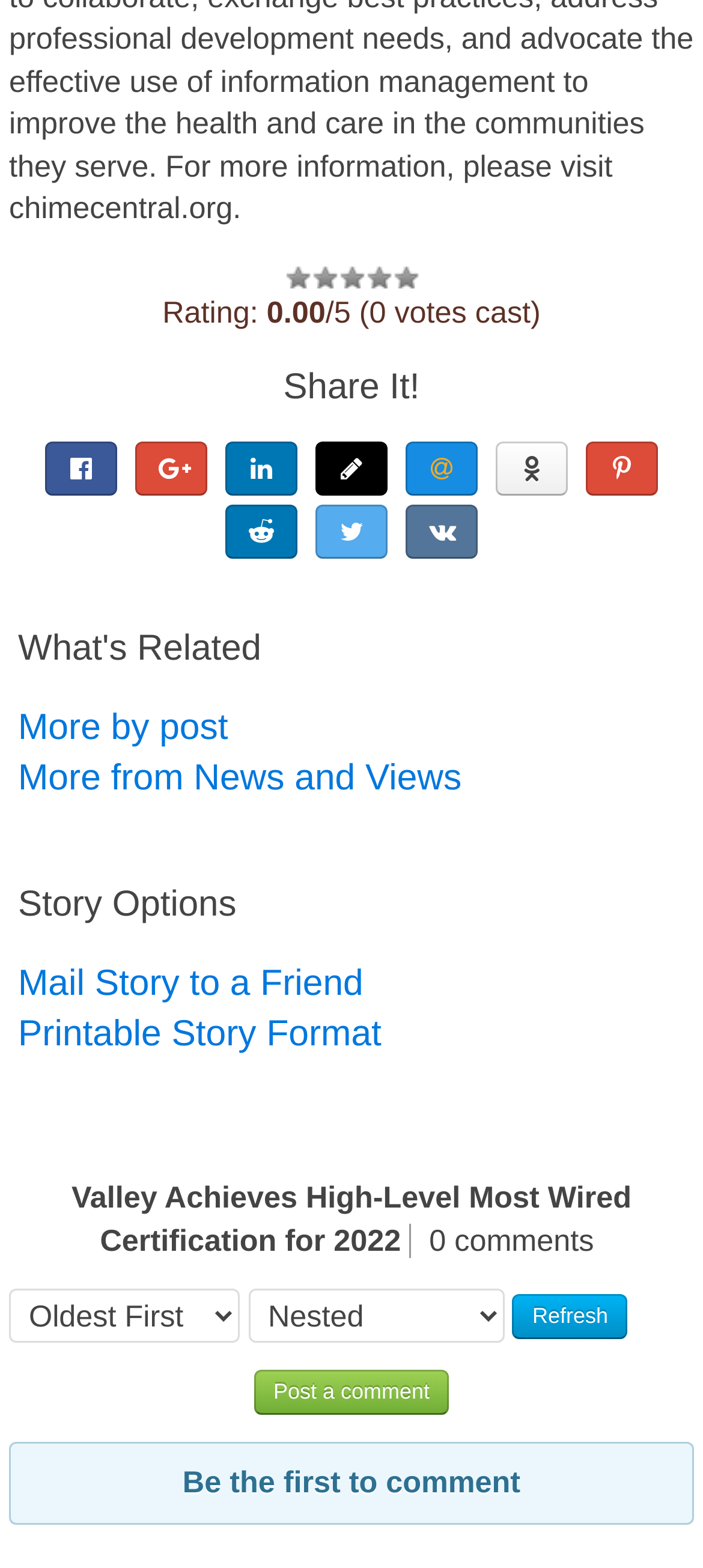Please identify the bounding box coordinates of the element on the webpage that should be clicked to follow this instruction: "view Insurance". The bounding box coordinates should be given as four float numbers between 0 and 1, formatted as [left, top, right, bottom].

None